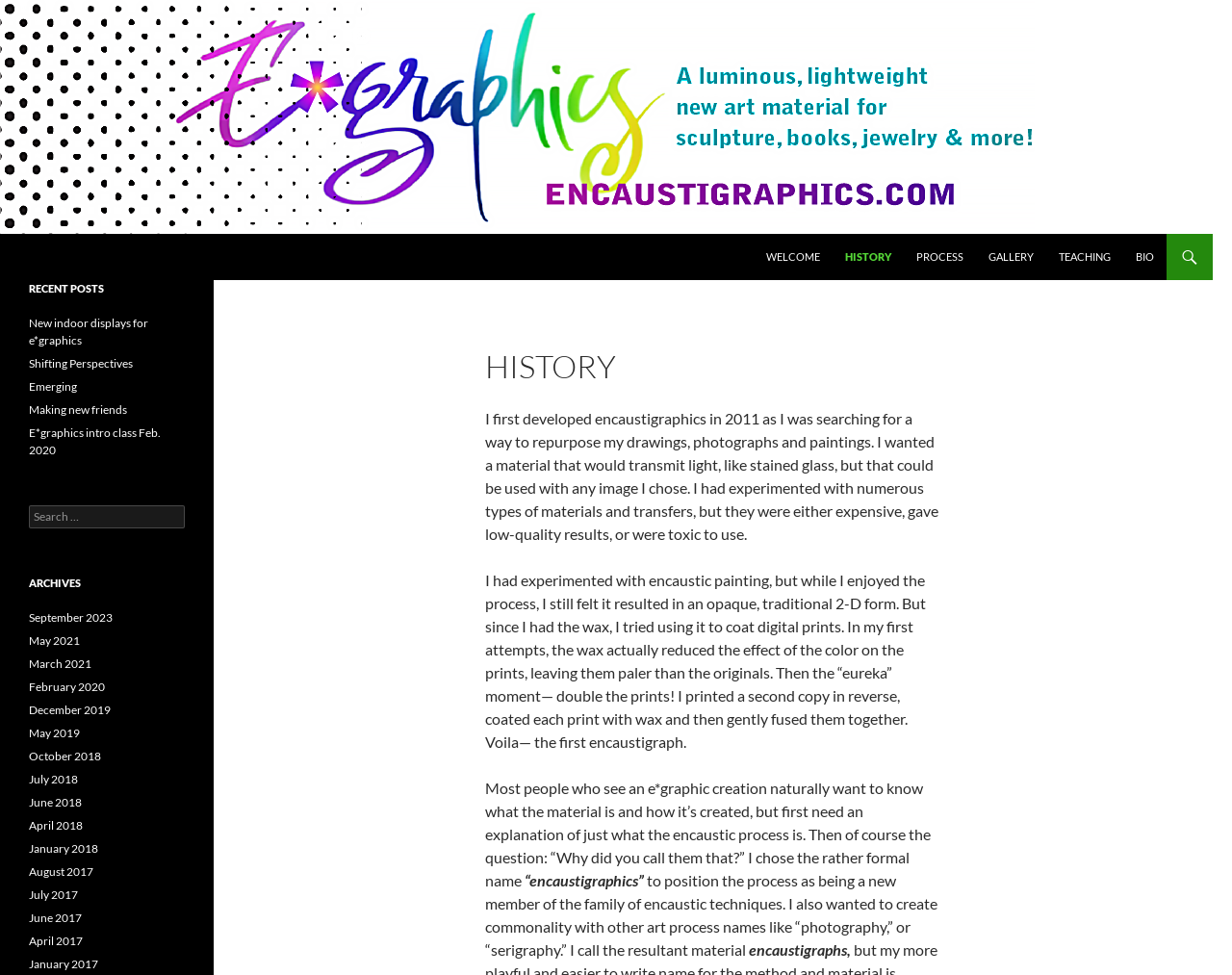Generate a comprehensive description of the contents of the webpage.

The webpage is about Encaustigraphics, a type of encaustic art material. At the top, there is a logo image of Encaustigraphics, accompanied by a link to the website's homepage. Below the logo, there is a navigation menu with links to different sections of the website, including "WELCOME", "HISTORY", "PROCESS", "GALLERY", "TEACHING", and "BIO".

The main content of the webpage is about the history of Encaustigraphics. There is a heading that reads "HISTORY" and a paragraph of text that explains how the creator developed Encaustigraphics in 2011 as a way to repurpose drawings, photographs, and paintings. The text describes the experimentation process and the "eureka" moment when the creator discovered that coating digital prints with wax and fusing them together created a unique, luminous effect.

Below the introductory text, there are several paragraphs that provide more information about Encaustigraphics, including the name's origin and the process of creating the material. The text is accompanied by a heading that reads "A luminous new encaustic art material".

On the right side of the webpage, there is a section titled "RECENT POSTS" that lists several links to recent blog posts, including "New indoor displays for e*graphics", "Shifting Perspectives", and "Emerging". Below the recent posts section, there is a search bar with a label that reads "Search for:".

Further down the webpage, there is a section titled "ARCHIVES" that lists links to blog posts from different months and years, dating back to 2017.